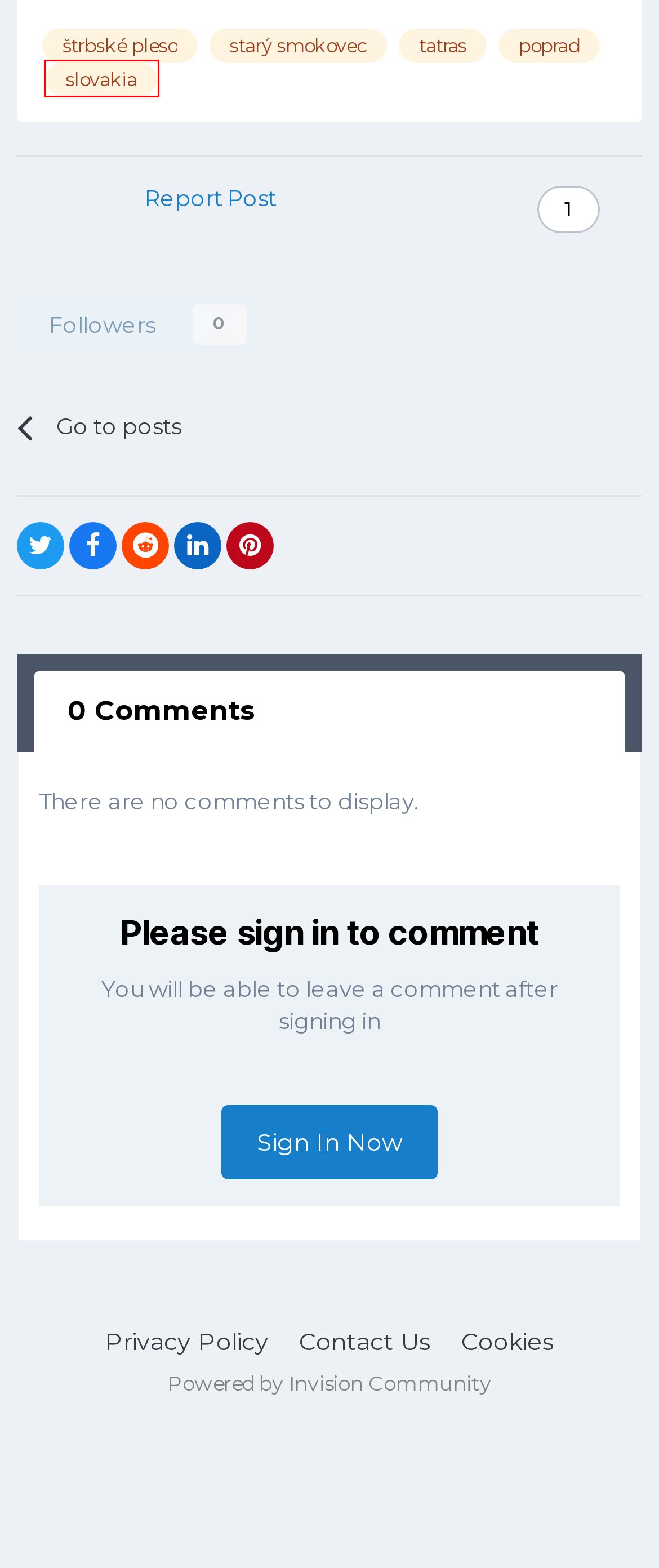You are presented with a screenshot of a webpage containing a red bounding box around an element. Determine which webpage description best describes the new webpage after clicking on the highlighted element. Here are the candidates:
A. Clare - Time Off, Take Off
B. Showing results for tags 'starý smokovec'. - Time Off, Take Off
C. Showing results for tags 'slovakia'. - Time Off, Take Off
D. The scalable creator and customer community platform - Invision Community
E. Sign In - Time Off, Take Off
F. Time Off? Take Off! - Time Off, Take Off
G. Slovakia 2016 - Time Off, Take Off - Time Off, Take Off
H. Cookies - Time Off, Take Off

C